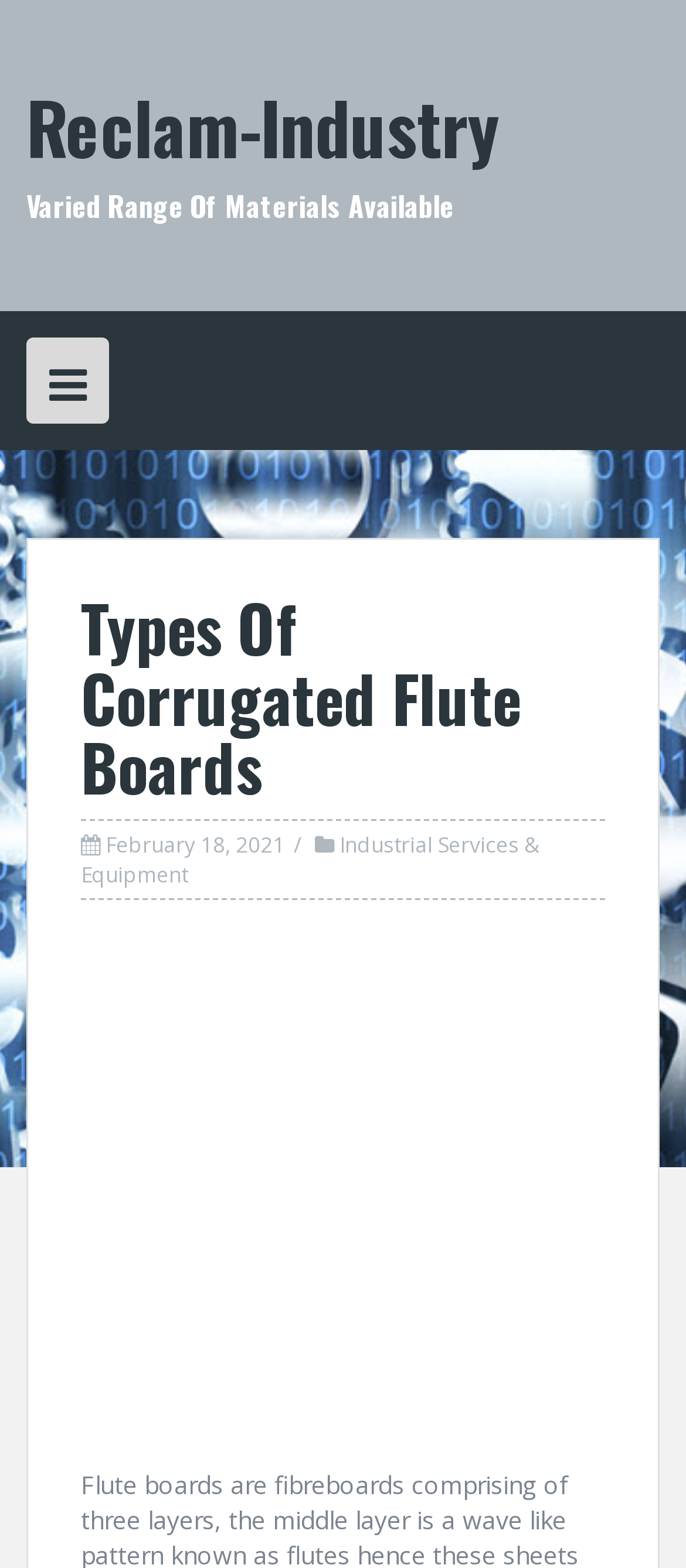Refer to the image and provide an in-depth answer to the question:
What is the main category of materials available?

Based on the webpage structure, I found a heading 'Types Of Corrugated Flute Boards' which is a subcategory of the main category. Therefore, the main category of materials available is Corrugated Flute Boards.